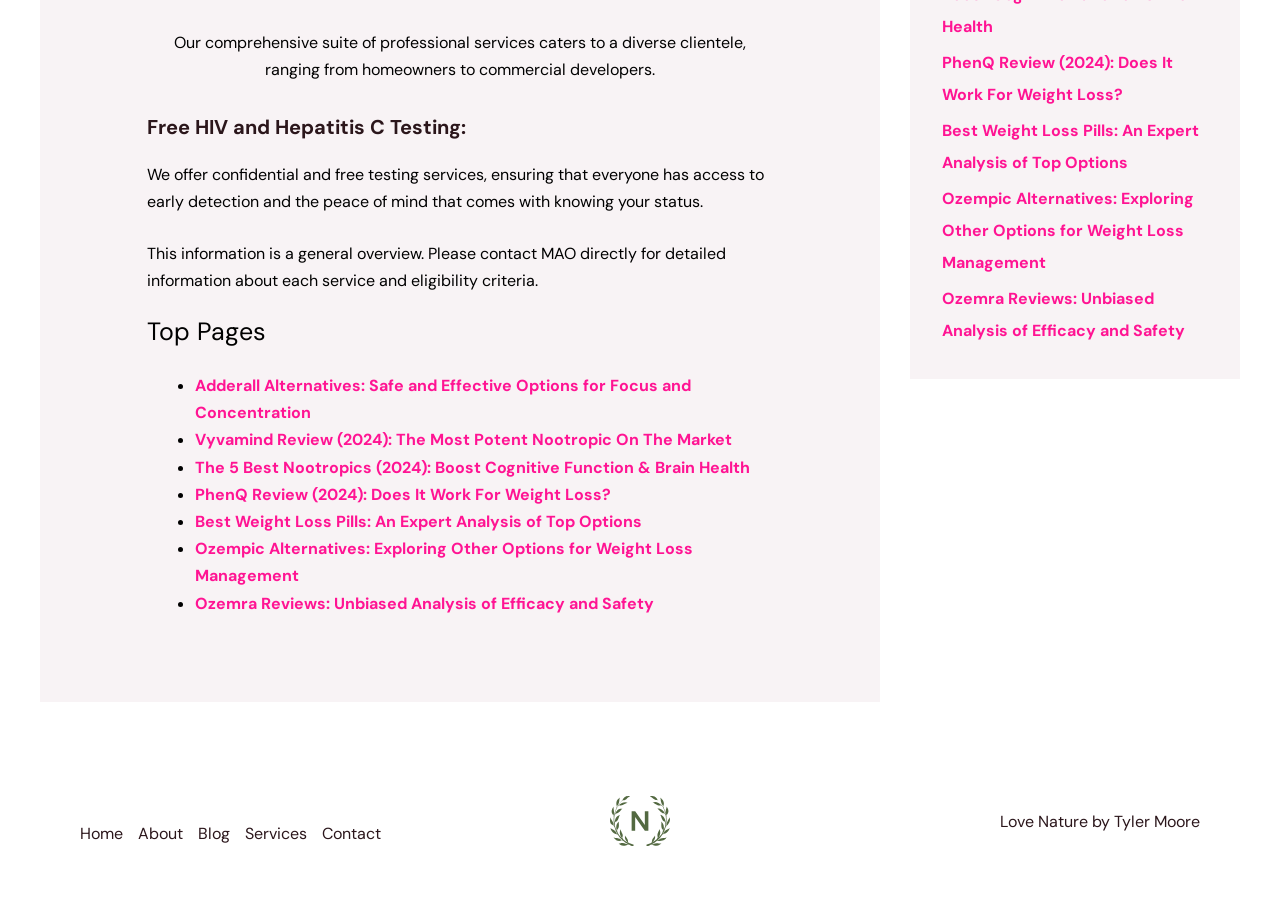Identify the bounding box coordinates of the element to click to follow this instruction: 'Click on 'PhenQ Review (2024): Does It Work For Weight Loss?''. Ensure the coordinates are four float values between 0 and 1, provided as [left, top, right, bottom].

[0.736, 0.058, 0.916, 0.117]